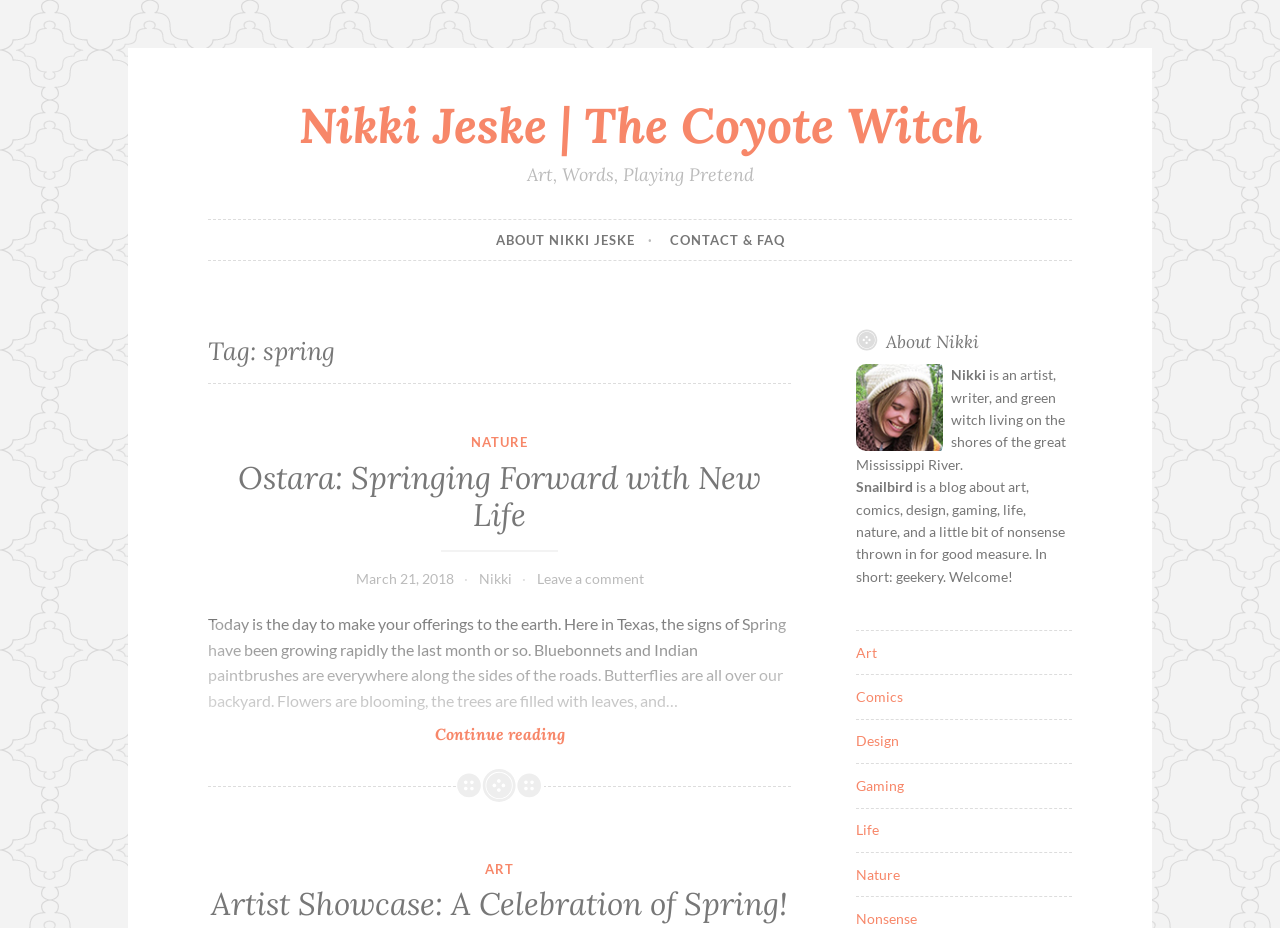What is the name of the author?
Look at the image and respond with a one-word or short-phrase answer.

Nikki Jeske